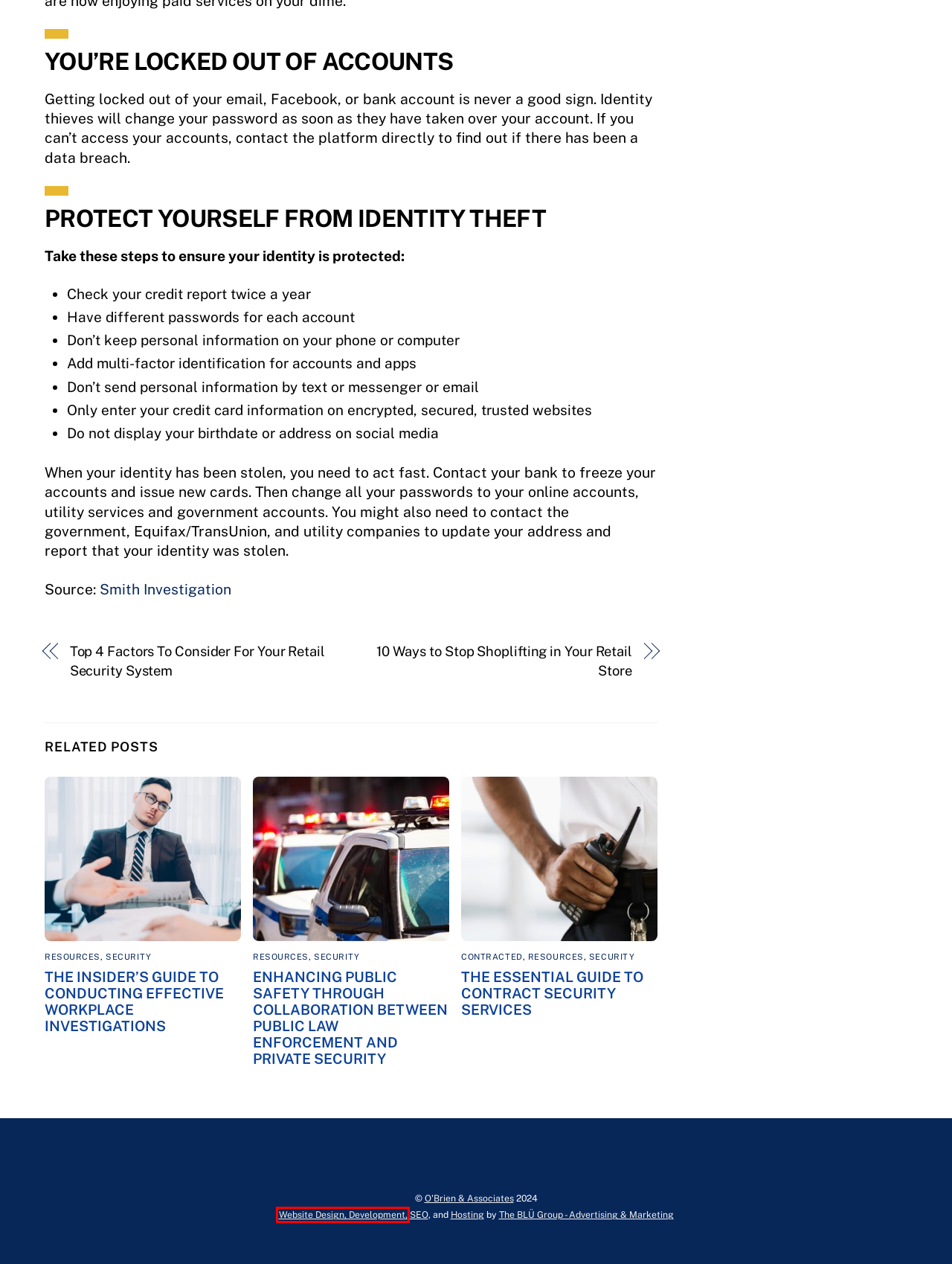You are presented with a screenshot of a webpage containing a red bounding box around an element. Determine which webpage description best describes the new webpage after clicking on the highlighted element. Here are the candidates:
A. SECURITY Archives - O'Brien & Associates
B. 10 Effective Measures to Combat Retail Shoplifting
C. Strengthen Your Business with a New Branded Website
D. Articles & Resources For Contracted Investigation Services
E. The BLÜ Group - Advertising & Digital Marketing Agency, La Crosse, WI
F. Factors To Consider For Your Retail Security System Strategies
G. Fraud Investigations, Collections, Process Service, Sanctions, & More
H. Contact O'Brien & Associates For Security And Investigation Services

C